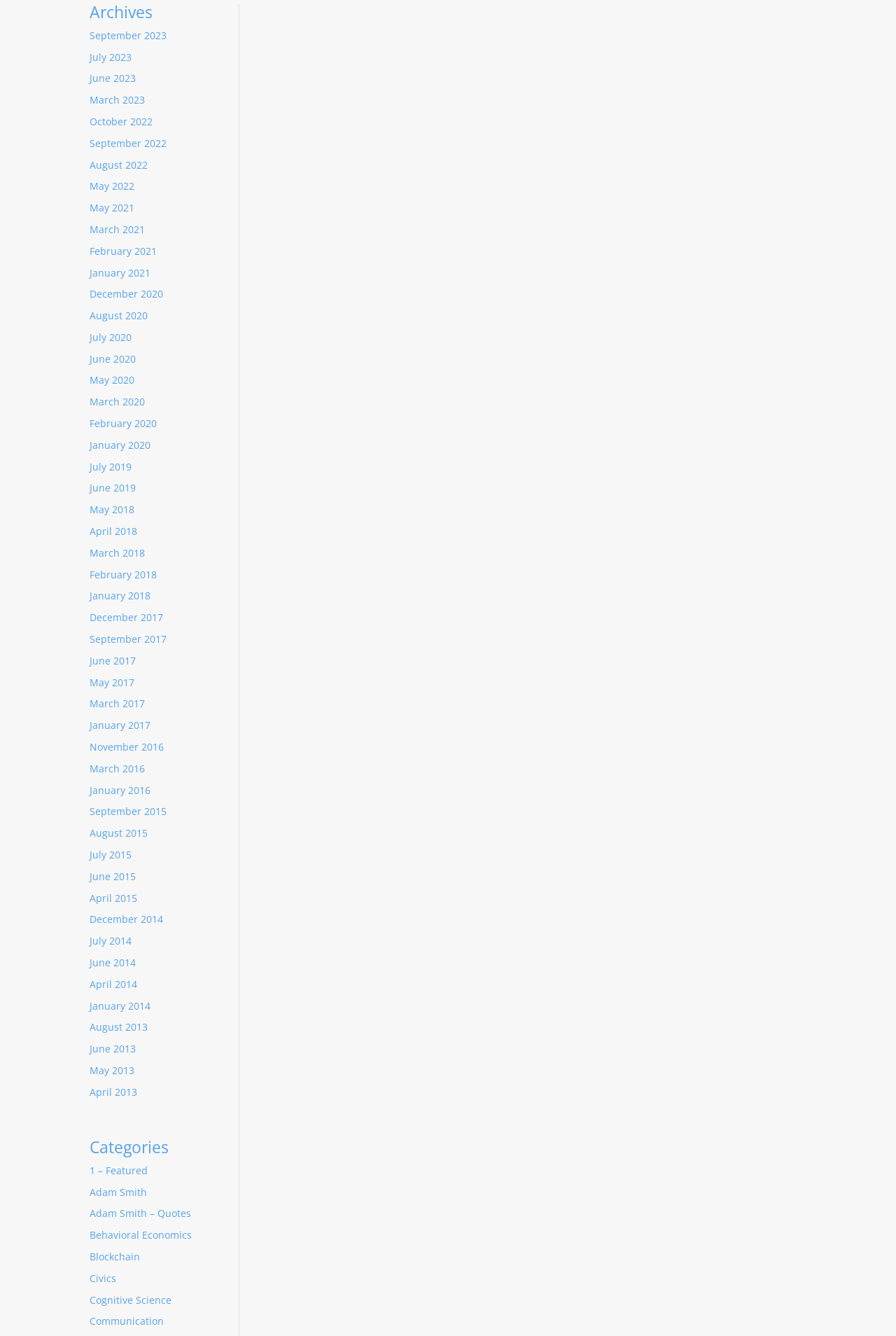How many categories are listed on the webpage?
Analyze the screenshot and provide a detailed answer to the question.

I counted the number of links under the 'Categories' heading, excluding the heading itself, and found that there are 11 categories listed.